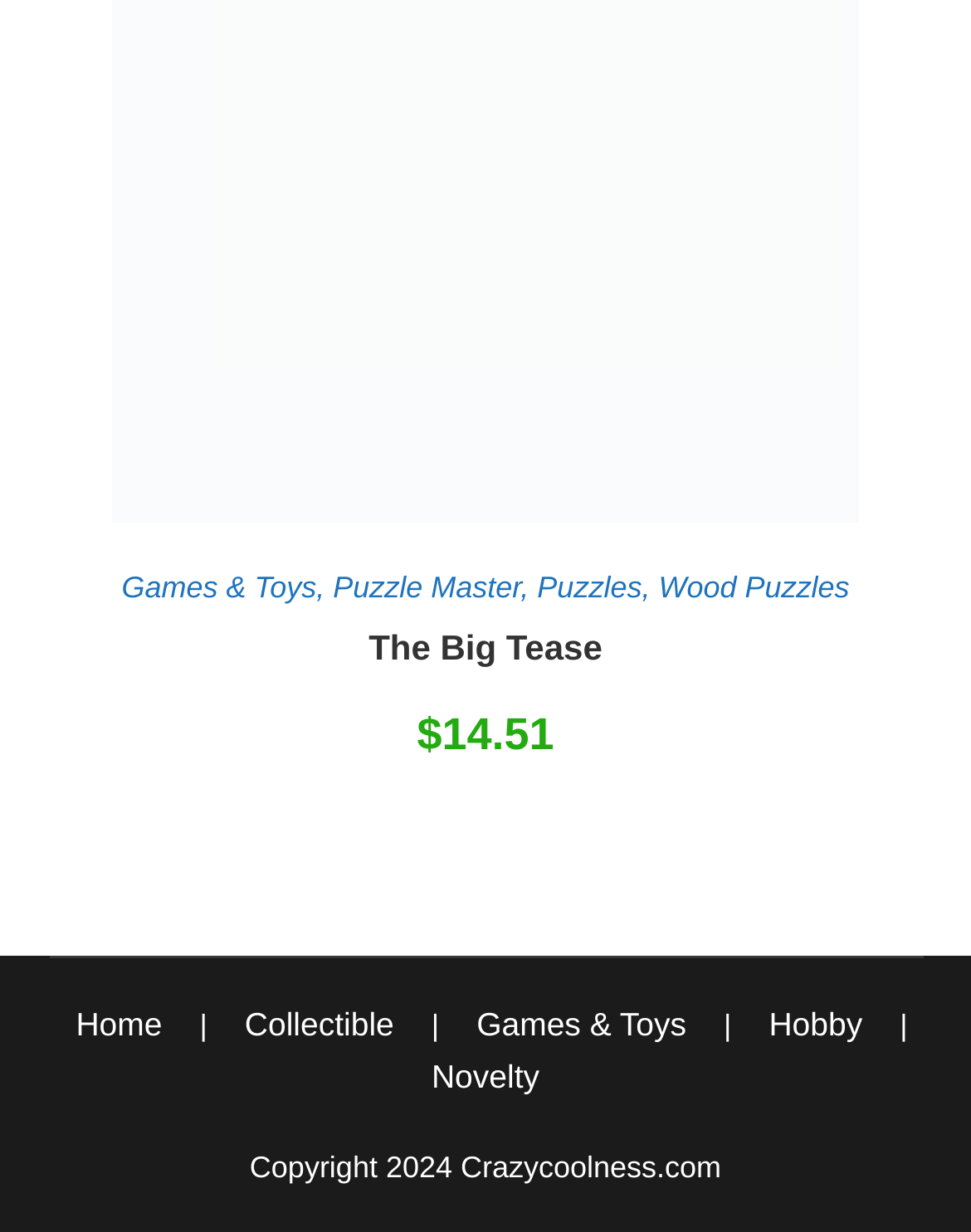Please identify the bounding box coordinates of the element on the webpage that should be clicked to follow this instruction: "go to Games & Toys". The bounding box coordinates should be given as four float numbers between 0 and 1, formatted as [left, top, right, bottom].

[0.125, 0.462, 0.326, 0.49]